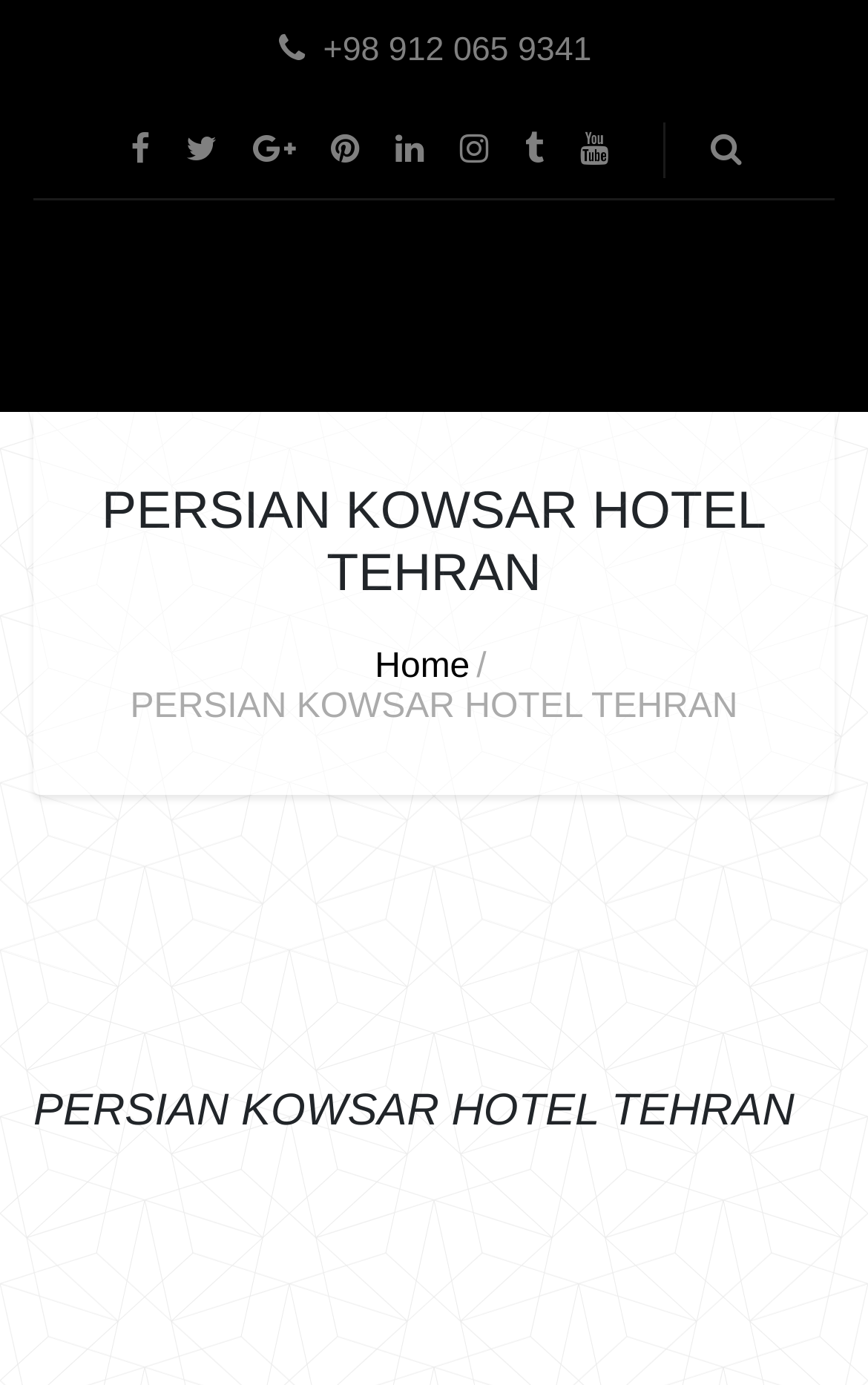Generate the title text from the webpage.

PERSIAN KOWSAR HOTEL TEHRAN